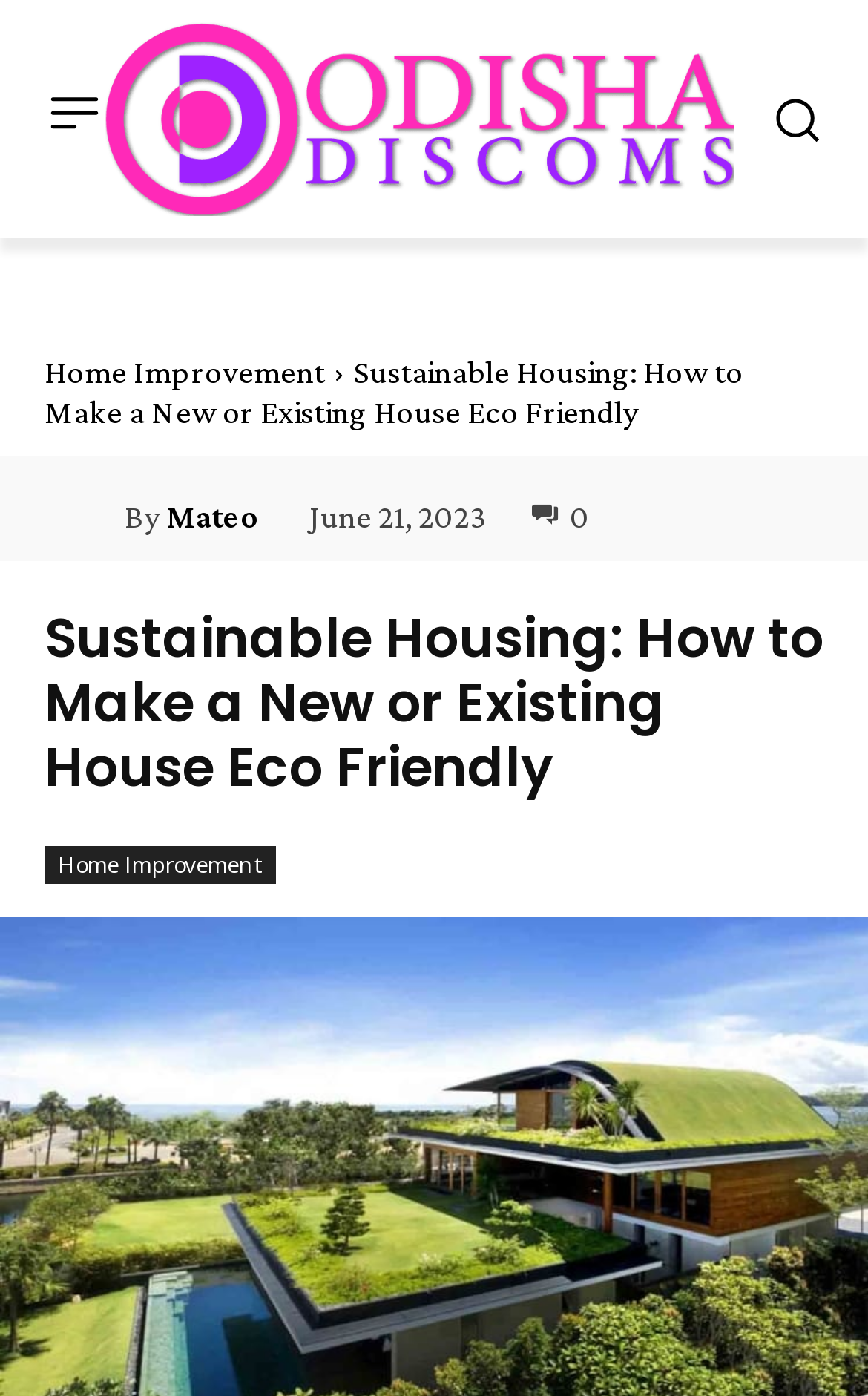Predict the bounding box for the UI component with the following description: "0".

[0.613, 0.355, 0.679, 0.38]